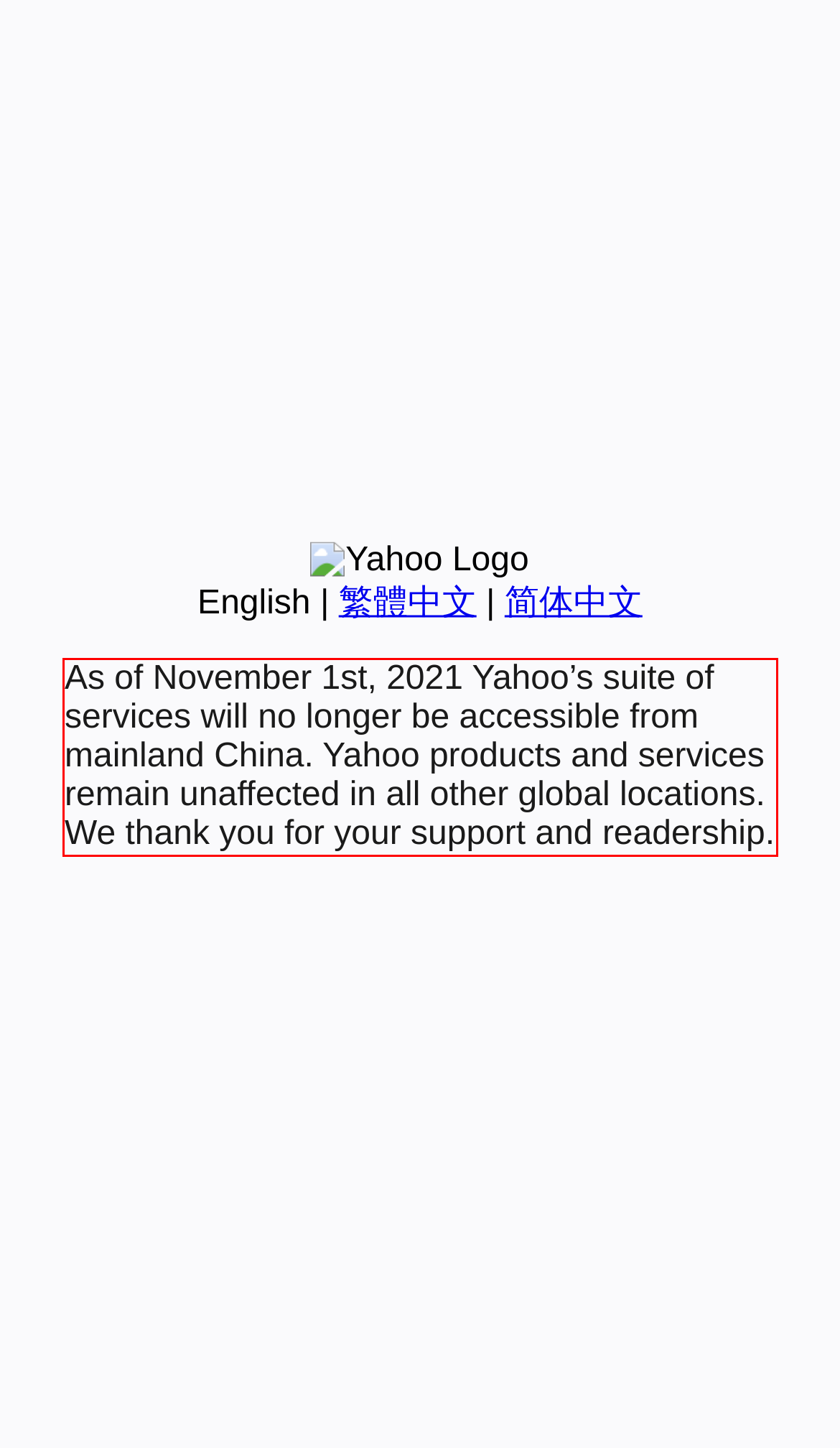Please look at the webpage screenshot and extract the text enclosed by the red bounding box.

As of November 1st, 2021 Yahoo’s suite of services will no longer be accessible from mainland China. Yahoo products and services remain unaffected in all other global locations. We thank you for your support and readership.